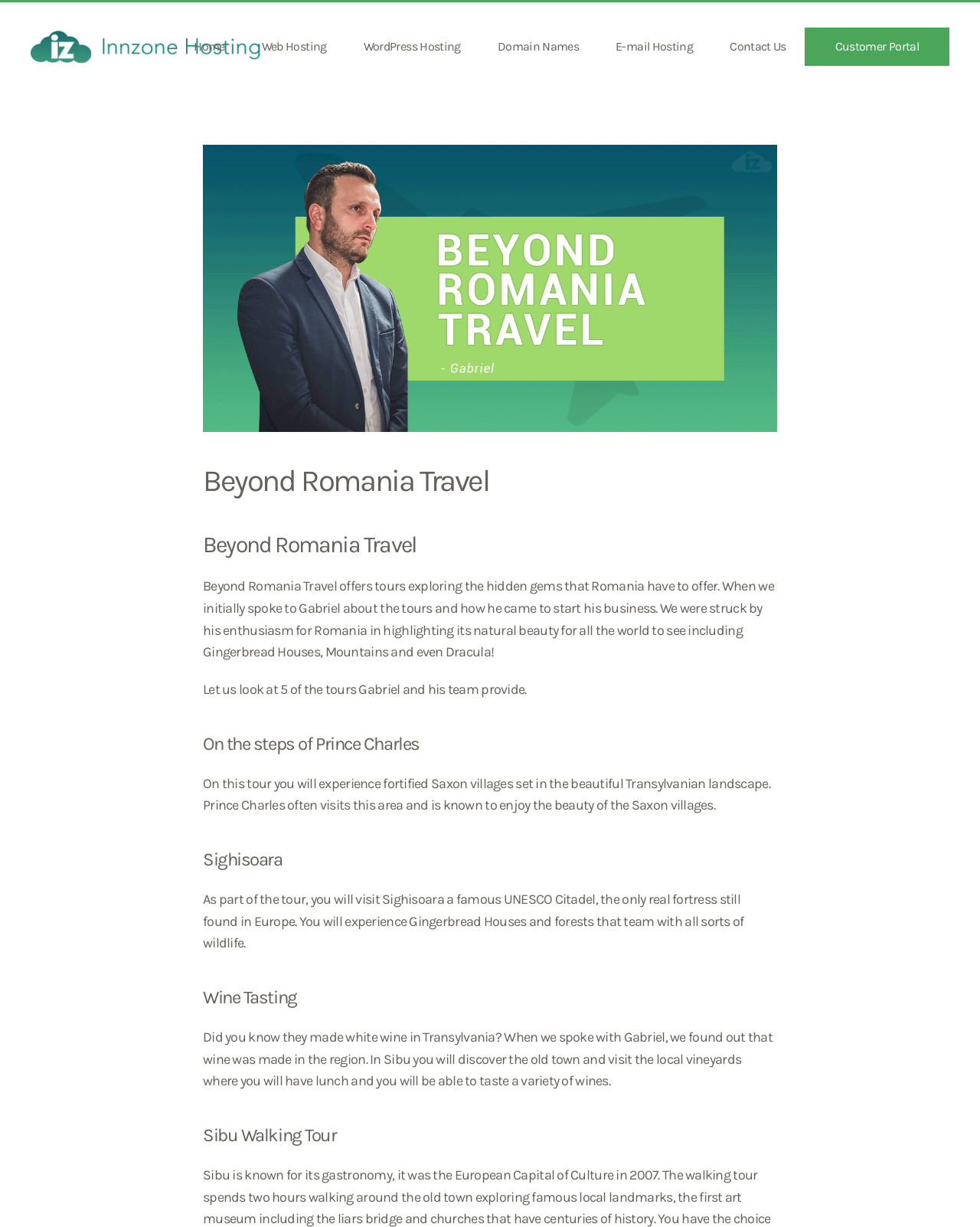Specify the bounding box coordinates (top-left x, top-left y, bottom-right x, bottom-right y) of the UI element in the screenshot that matches this description: Home

[0.179, 0.01, 0.248, 0.066]